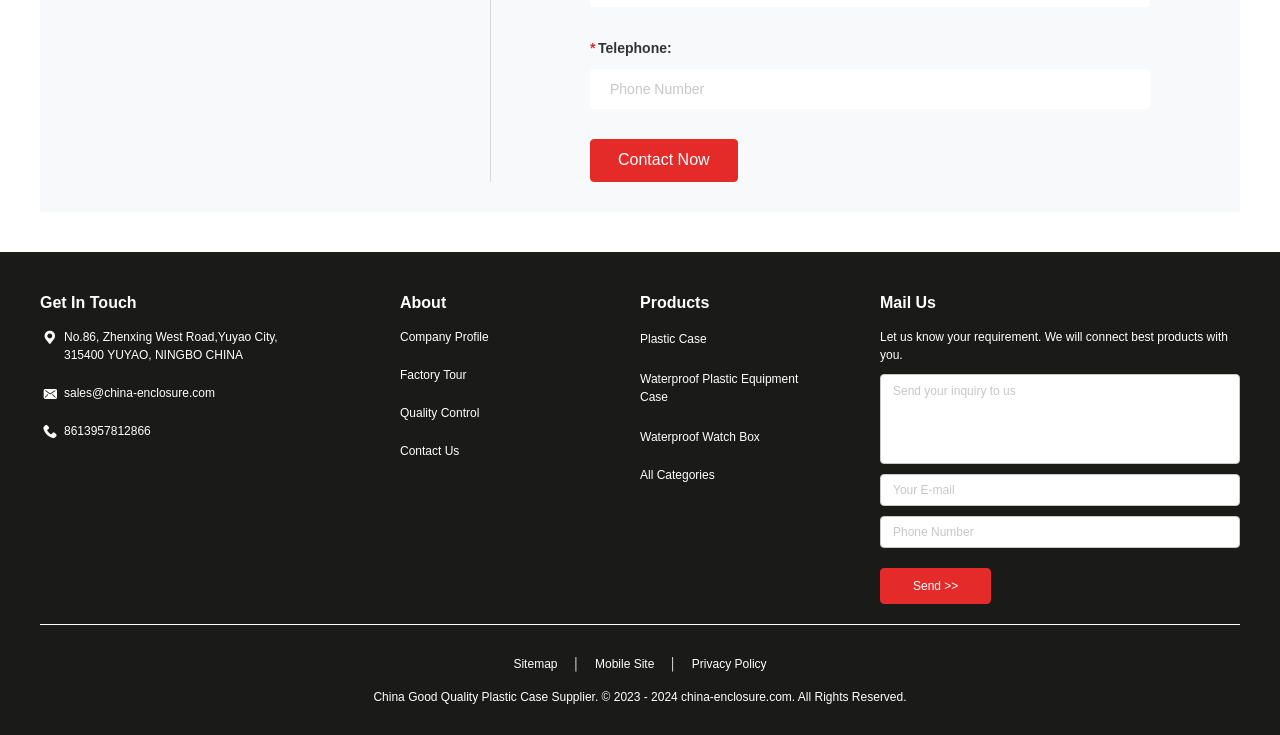What is the purpose of the 'Contact Now' button?
Observe the image and answer the question with a one-word or short phrase response.

To contact the company